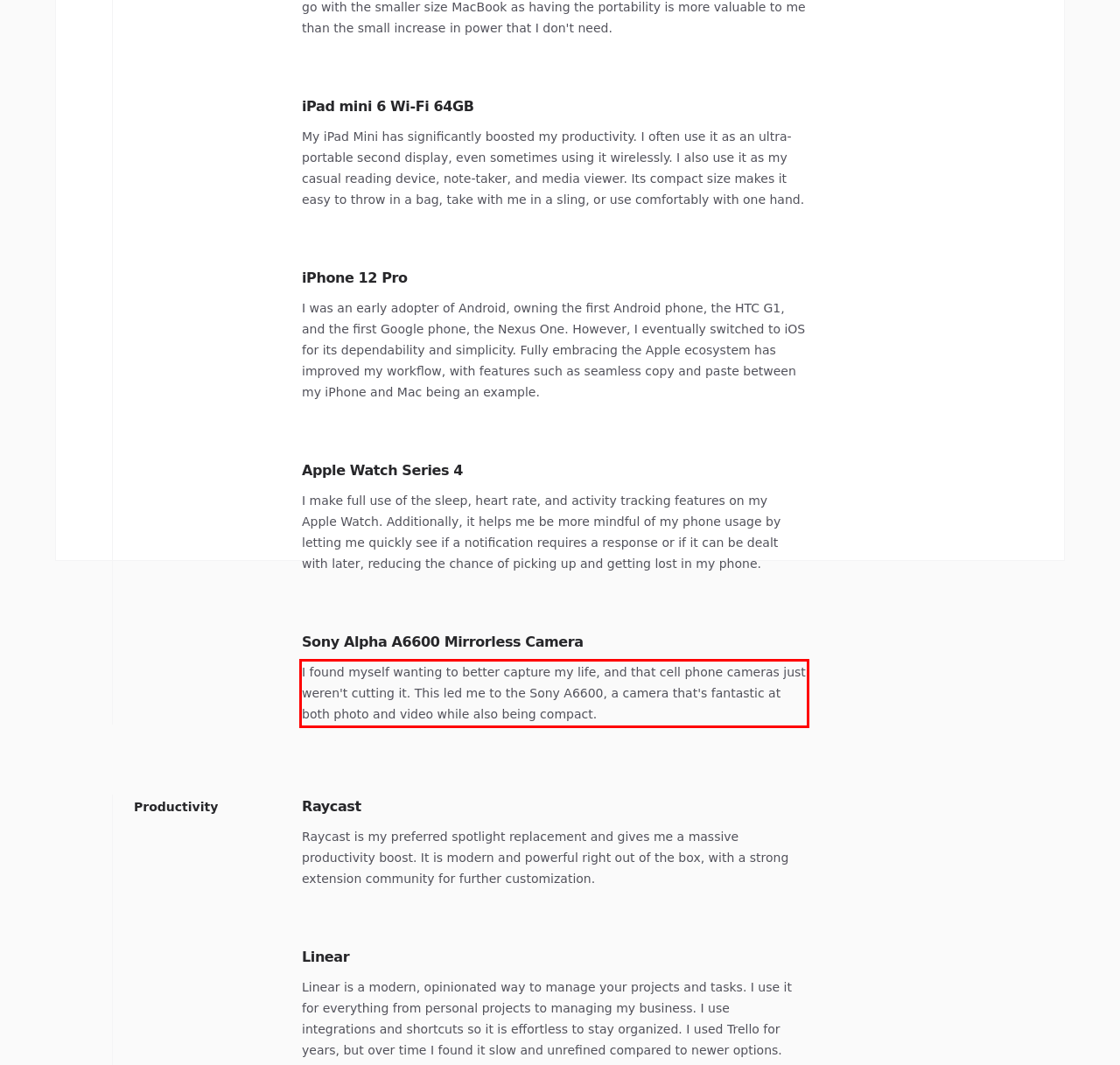You are given a screenshot of a webpage with a UI element highlighted by a red bounding box. Please perform OCR on the text content within this red bounding box.

I found myself wanting to better capture my life, and that cell phone cameras just weren't cutting it. This led me to the Sony A6600, a camera that's fantastic at both photo and video while also being compact.